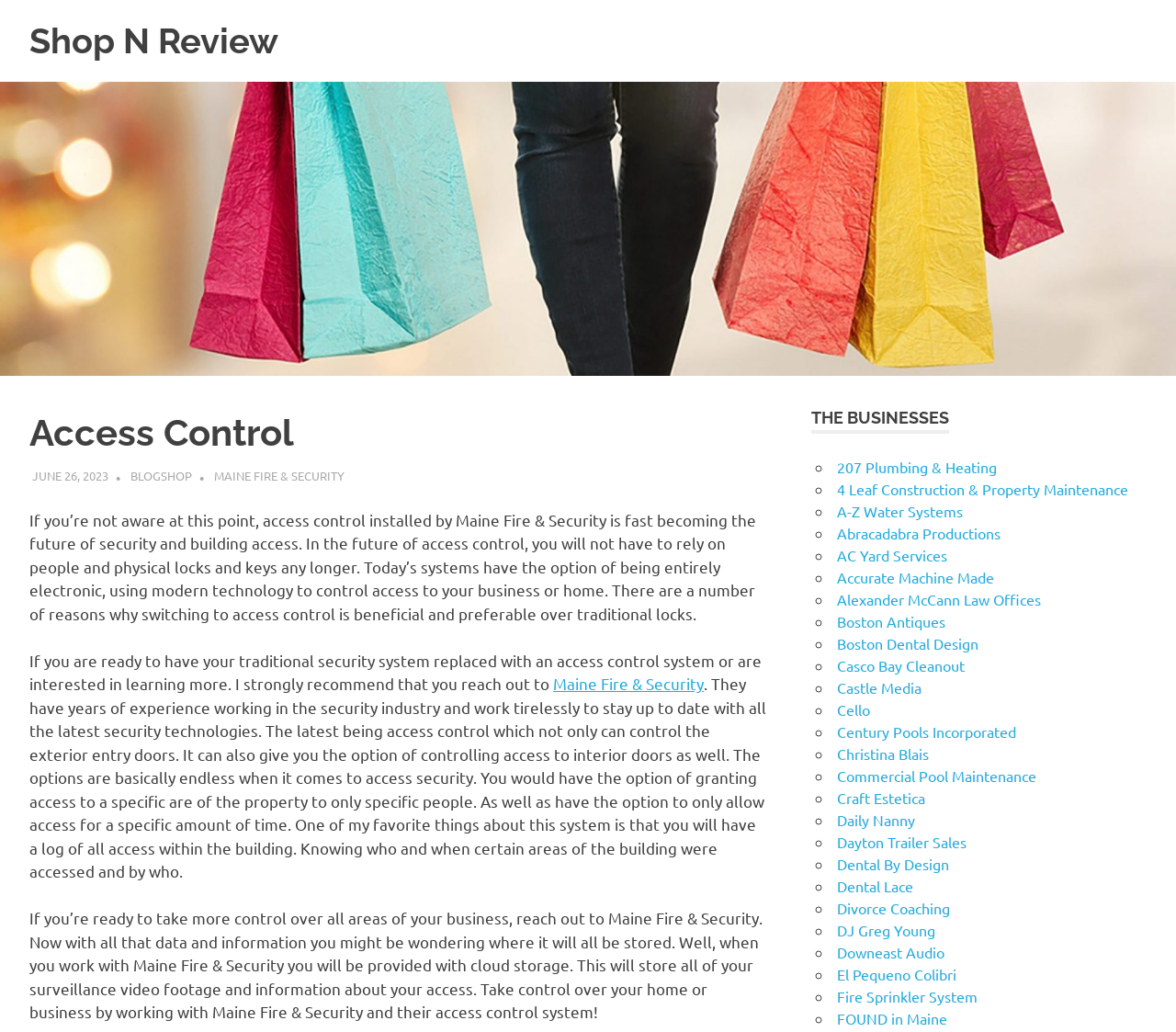Find the bounding box coordinates for the element described here: "Castle Media".

[0.712, 0.657, 0.784, 0.675]